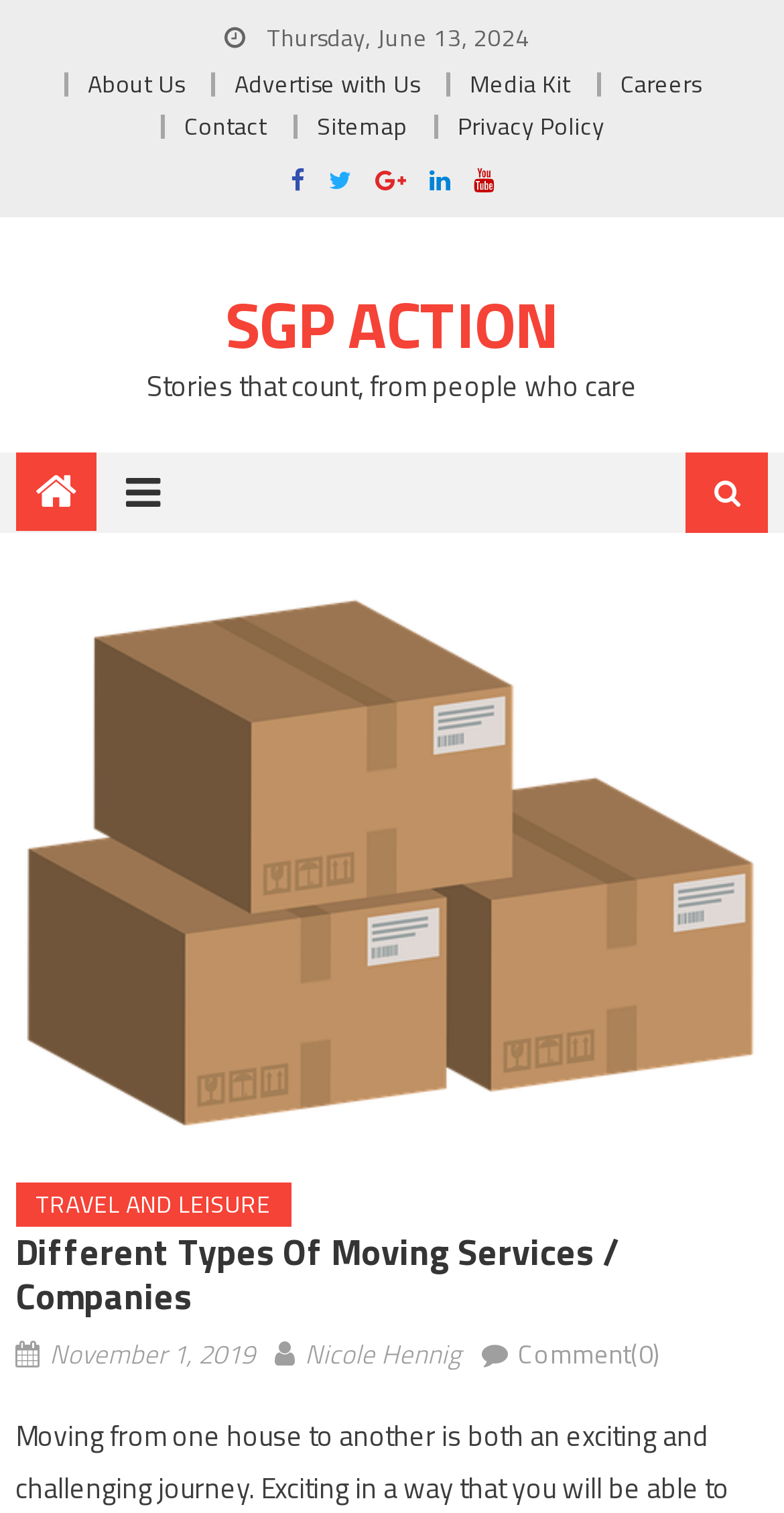How many comments does the article have?
Please craft a detailed and exhaustive response to the question.

I found the comment count by looking at the link element with the text 'Comment(0)', which indicates that the article has 0 comments.